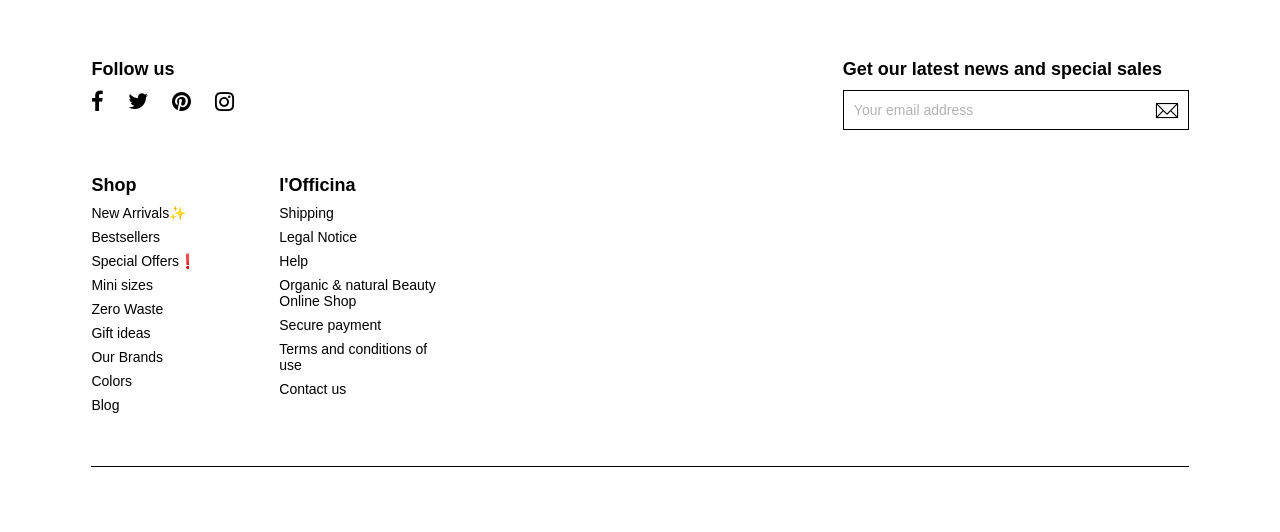Provide the bounding box coordinates for the area that should be clicked to complete the instruction: "Shop new arrivals".

[0.071, 0.385, 0.145, 0.416]